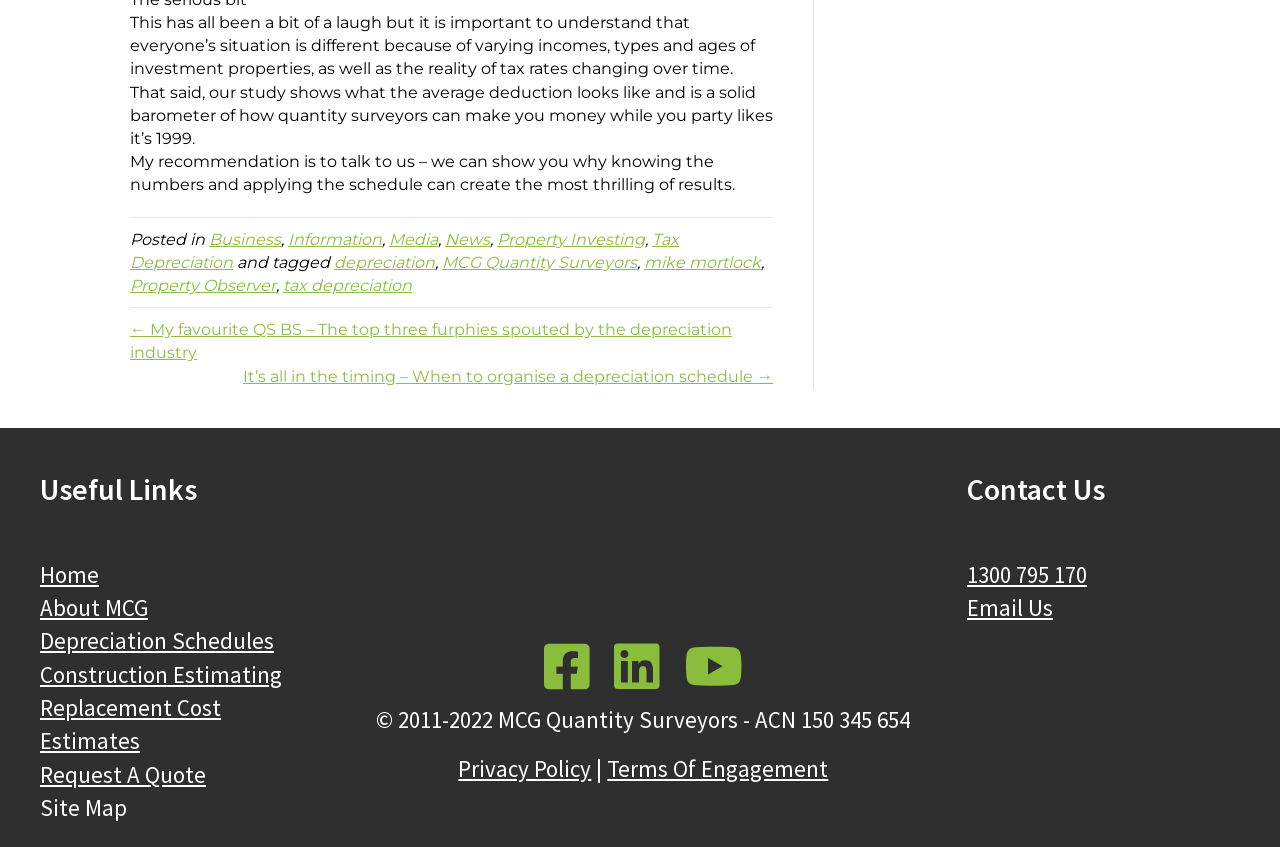Locate the bounding box coordinates of the clickable area needed to fulfill the instruction: "Click on the 'Request A Quote' link".

[0.031, 0.897, 0.161, 0.931]